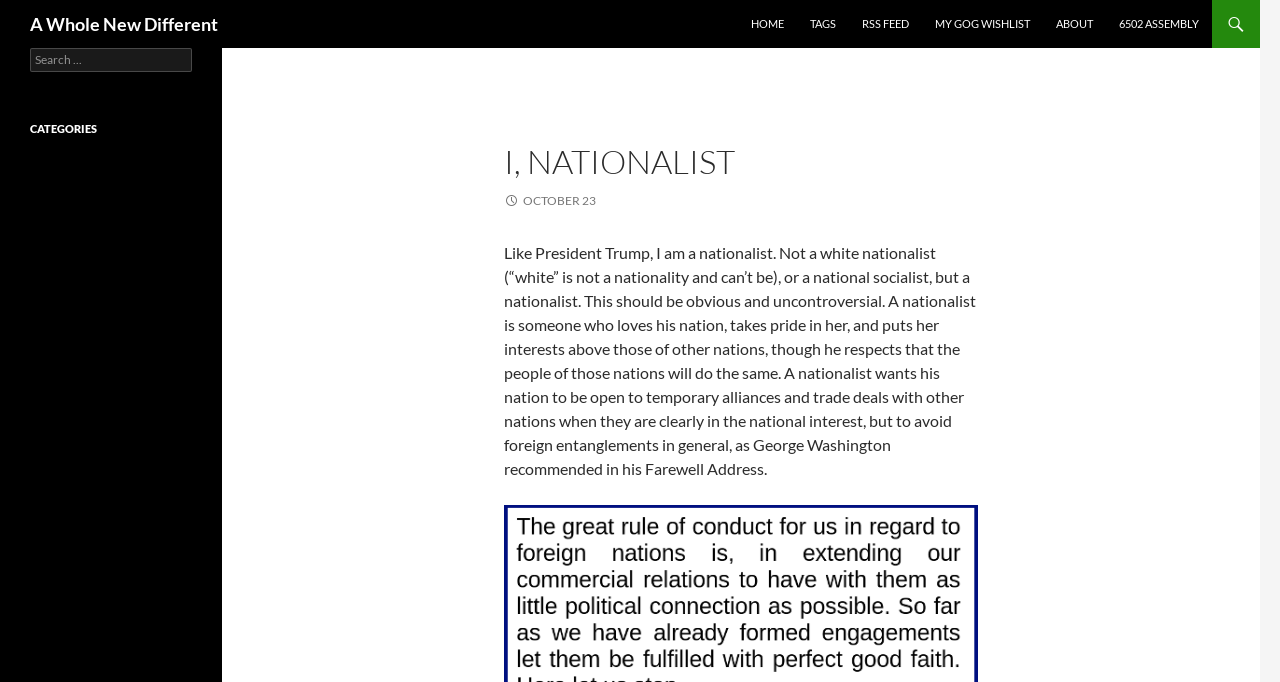Explain the webpage in detail, including its primary components.

The webpage is titled "I, Nationalist · A Whole New Different" and has a prominent heading with the same title at the top left corner. Below this heading, there is a link to "Search" at the top left corner. To the right of the title, there are several links, including "SKIP TO CONTENT", "HOME", "TAGS", "RSS FEED", "MY GOG WISHLIST", "ABOUT", and "6502 ASSEMBLY", which are aligned horizontally and take up the top right section of the page.

Below these links, there is a header section with a heading "I, NATIONALIST" at the top left corner. Next to this heading, there is a link with an icon and the text "OCTOBER 23". Below this, there is a block of text that describes the author's perspective on nationalism, stating that a nationalist is someone who loves their nation, takes pride in it, and puts its interests above those of other nations.

To the right of this text block, there is a complementary section with a search bar at the top, which has a label "Search for:" and a text box to input search queries. Below the search bar, there is a heading "CATEGORIES" at the top right corner of this section.

Overall, the webpage has a simple layout with a clear hierarchy of elements, with the title and main content at the top, followed by a section of links and a search bar at the right side.